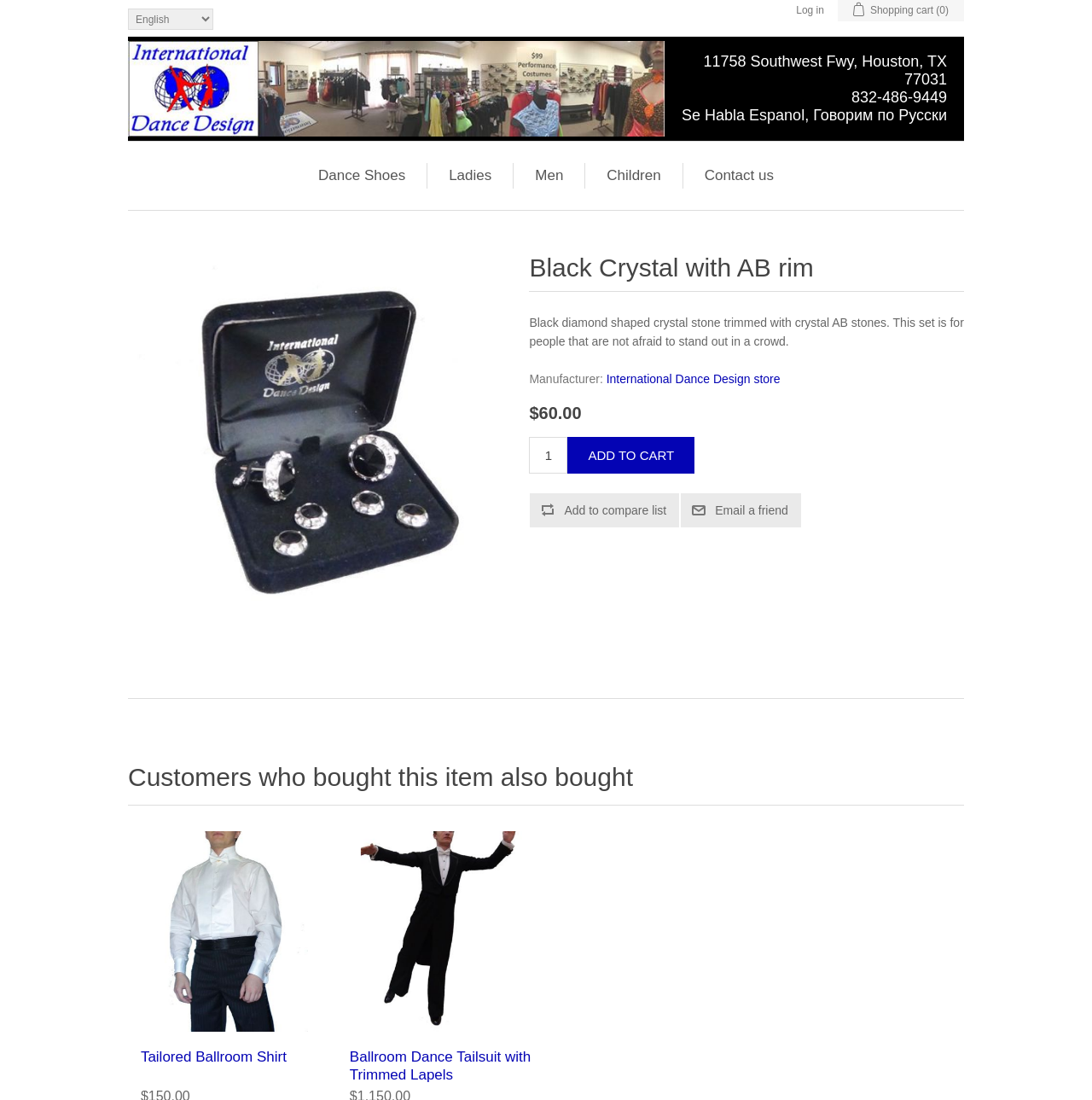Bounding box coordinates are to be given in the format (top-left x, top-left y, bottom-right x, bottom-right y). All values must be floating point numbers between 0 and 1. Provide the bounding box coordinate for the UI element described as: Contact Us

None